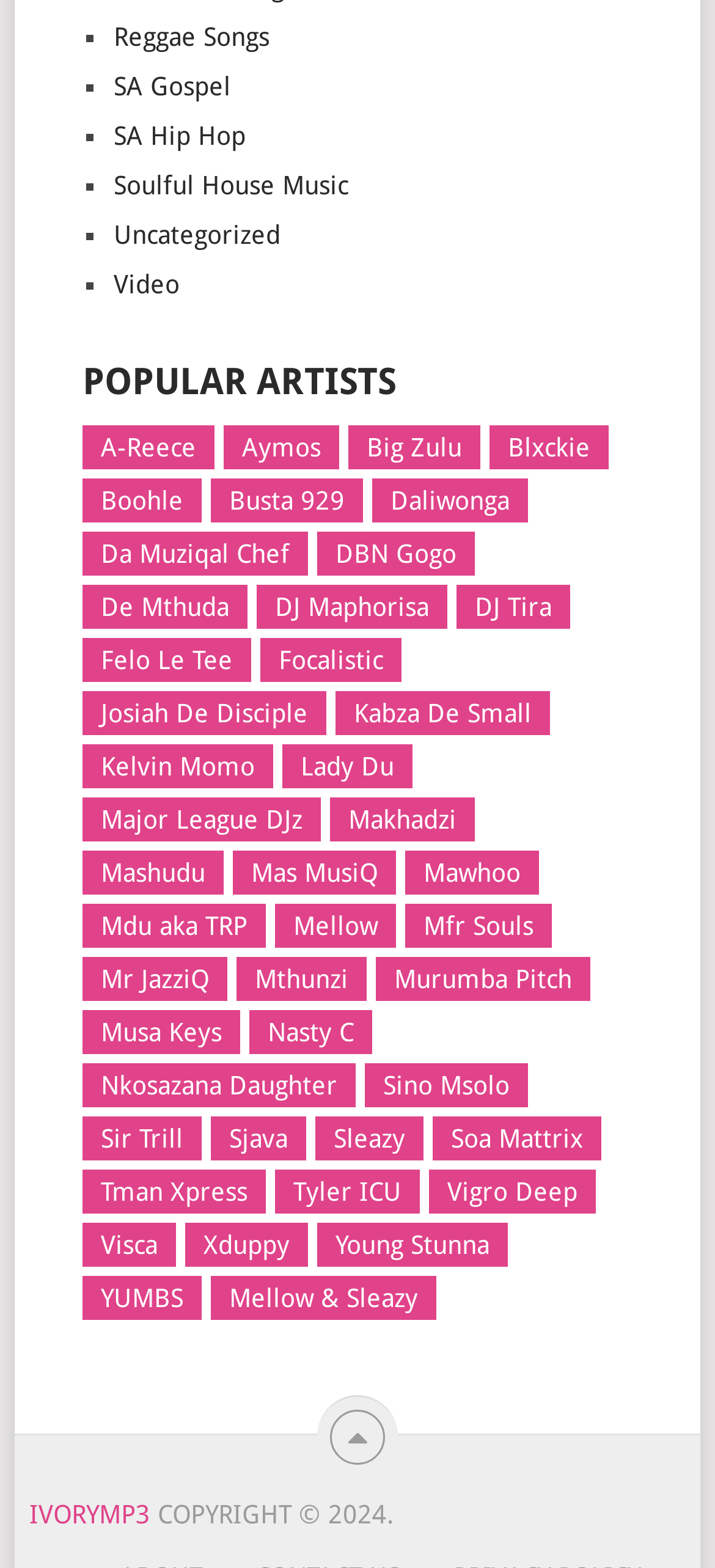Examine the image and give a thorough answer to the following question:
How many music genres are listed?

I counted the number of links with music genre names, starting from 'Amapiano Music' to 'Uncategorized', and found 14 genres.